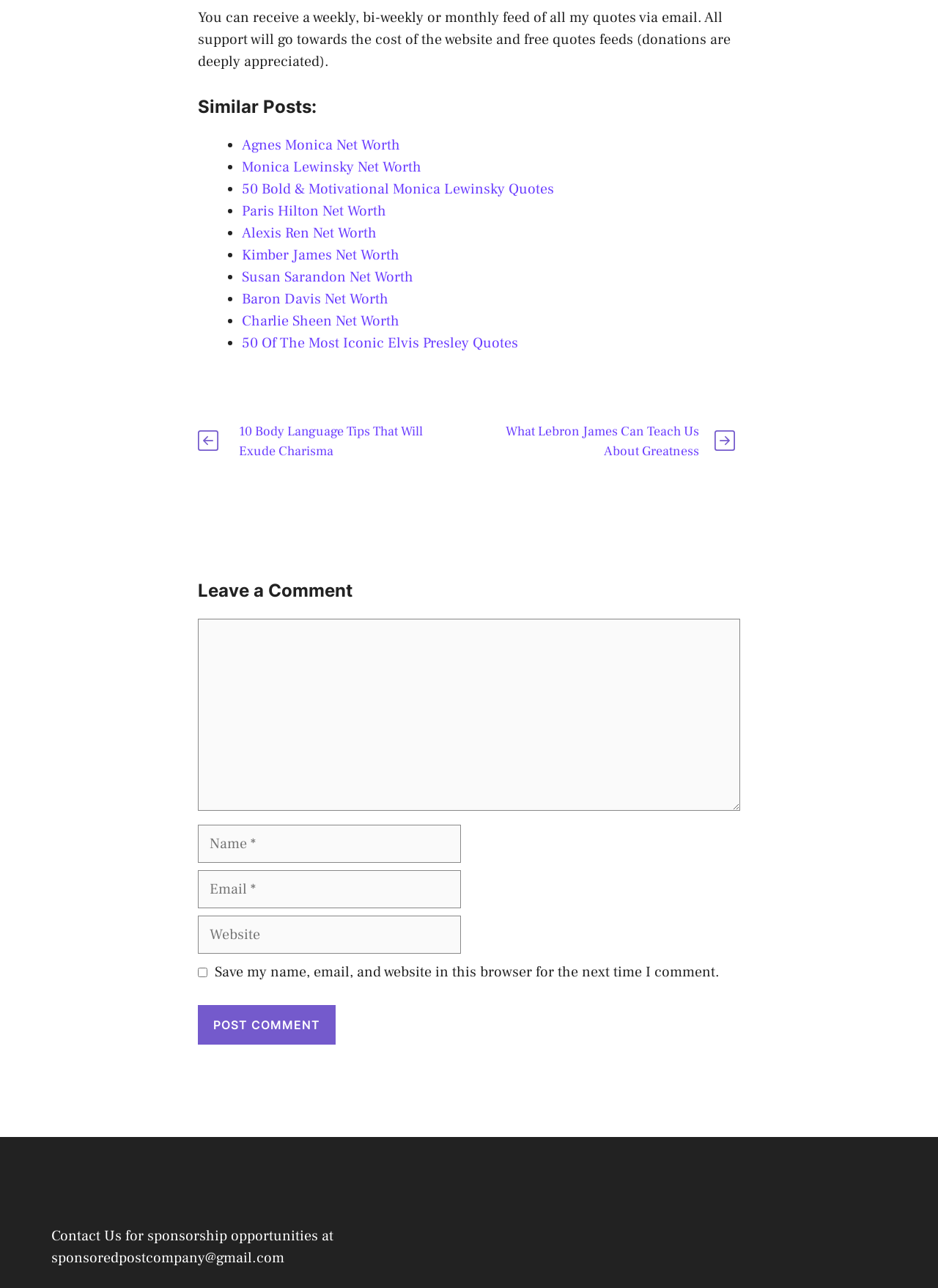Determine the bounding box coordinates for the element that should be clicked to follow this instruction: "Post a comment". The coordinates should be given as four float numbers between 0 and 1, in the format [left, top, right, bottom].

[0.211, 0.78, 0.358, 0.811]